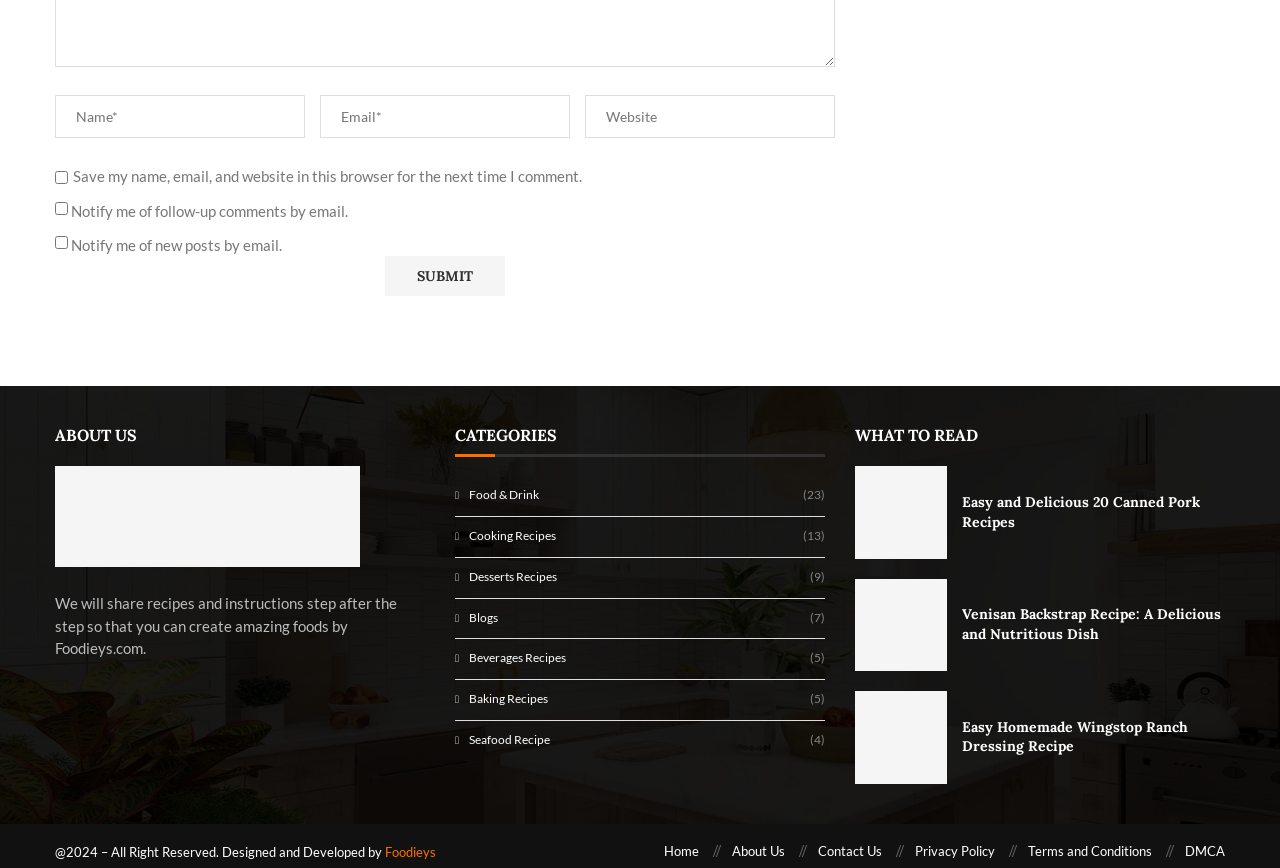Use a single word or phrase to answer this question: 
What is the purpose of the checkboxes?

To save user data